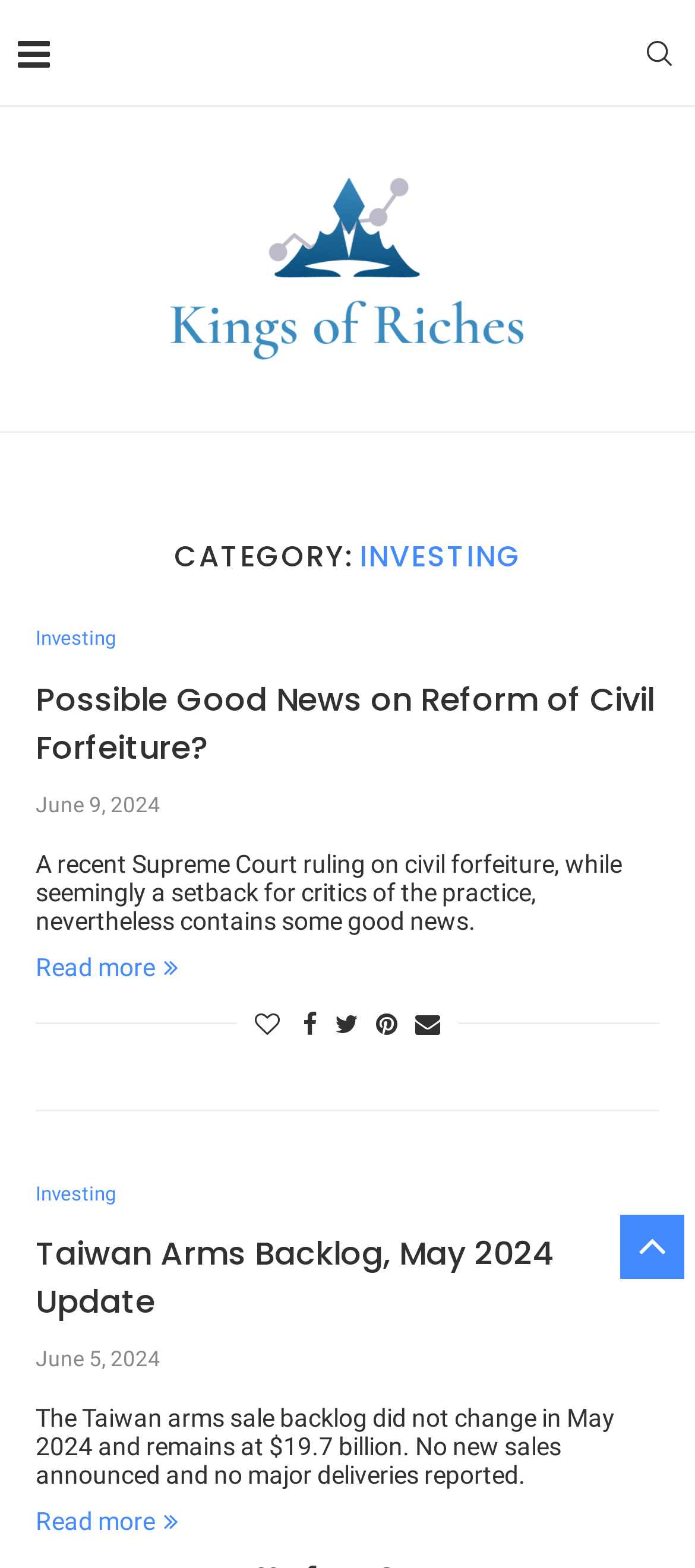Answer the following inquiry with a single word or phrase:
What is the category of the webpage?

Investing